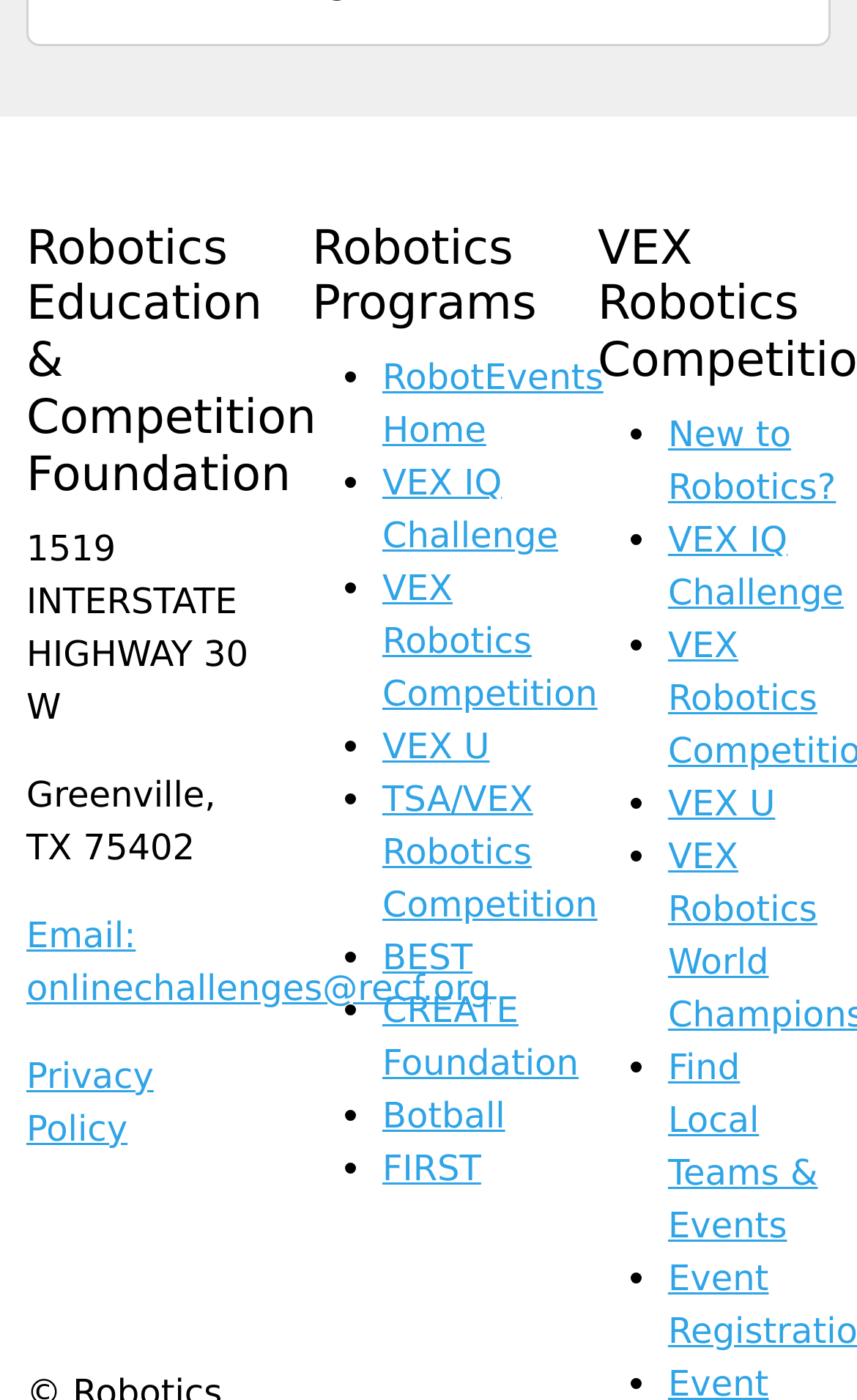Determine the bounding box coordinates for the area that needs to be clicked to fulfill this task: "Read Privacy Policy". The coordinates must be given as four float numbers between 0 and 1, i.e., [left, top, right, bottom].

[0.031, 0.753, 0.179, 0.821]